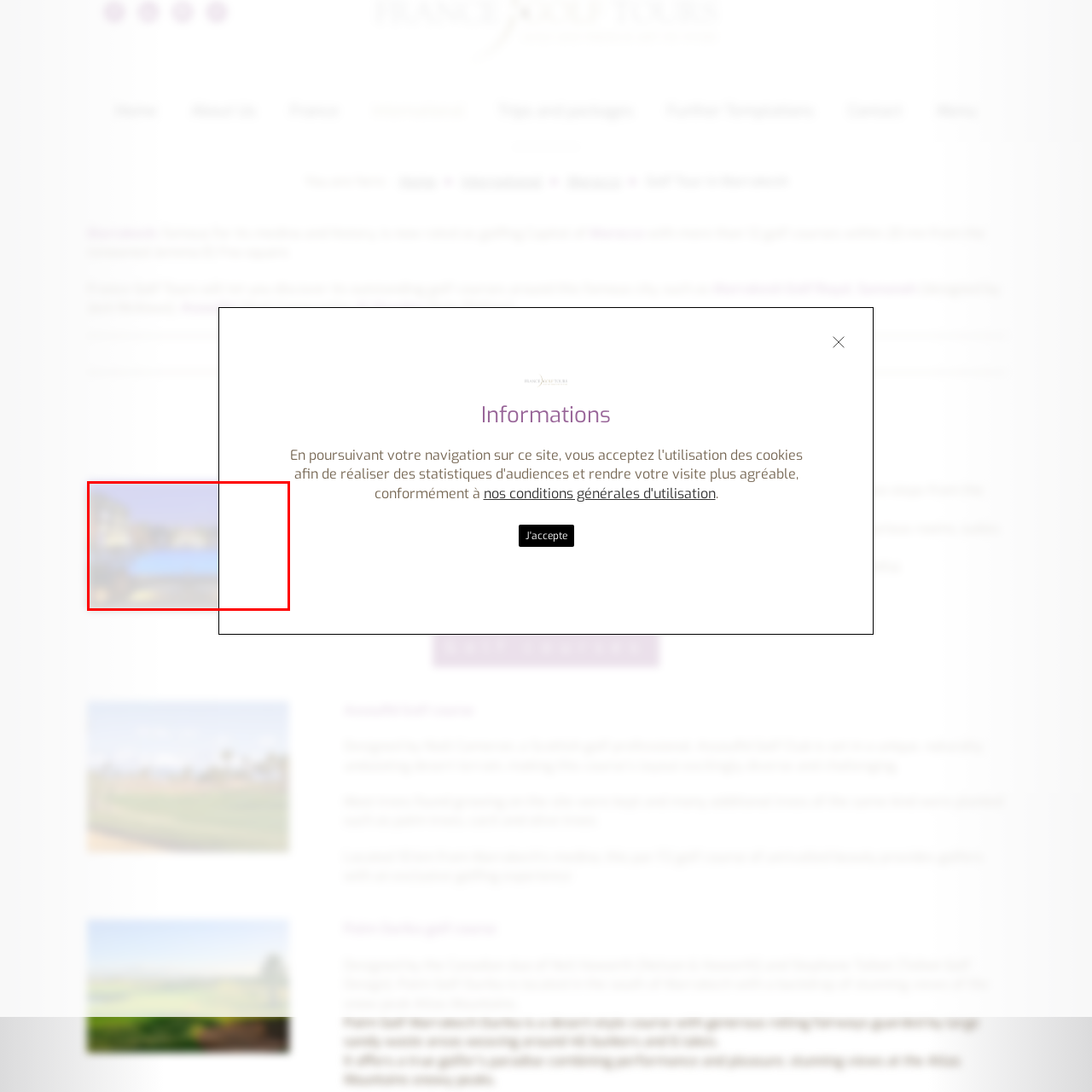What is the name of the famous square near the hotel?
Direct your attention to the image enclosed by the red bounding box and provide a detailed answer to the question.

The caption states that the hotel is in proximity to the famous Jemma El Fna square, known for its vibrant atmosphere and numerous cultural experiences, which suggests that Jemma El Fna is the name of the square.